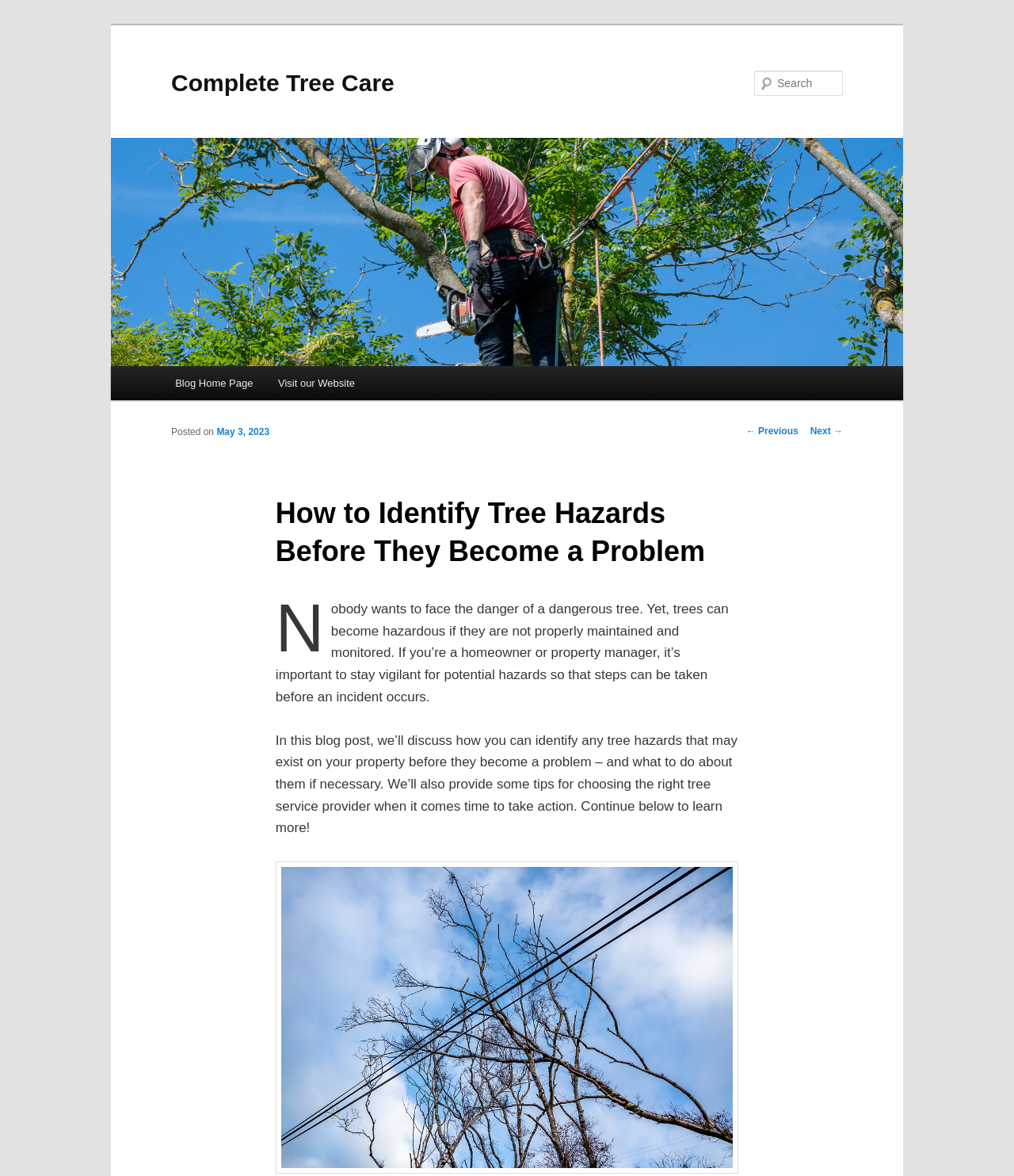Provide a short answer to the following question with just one word or phrase: What is the purpose of the blog post?

To identify tree hazards